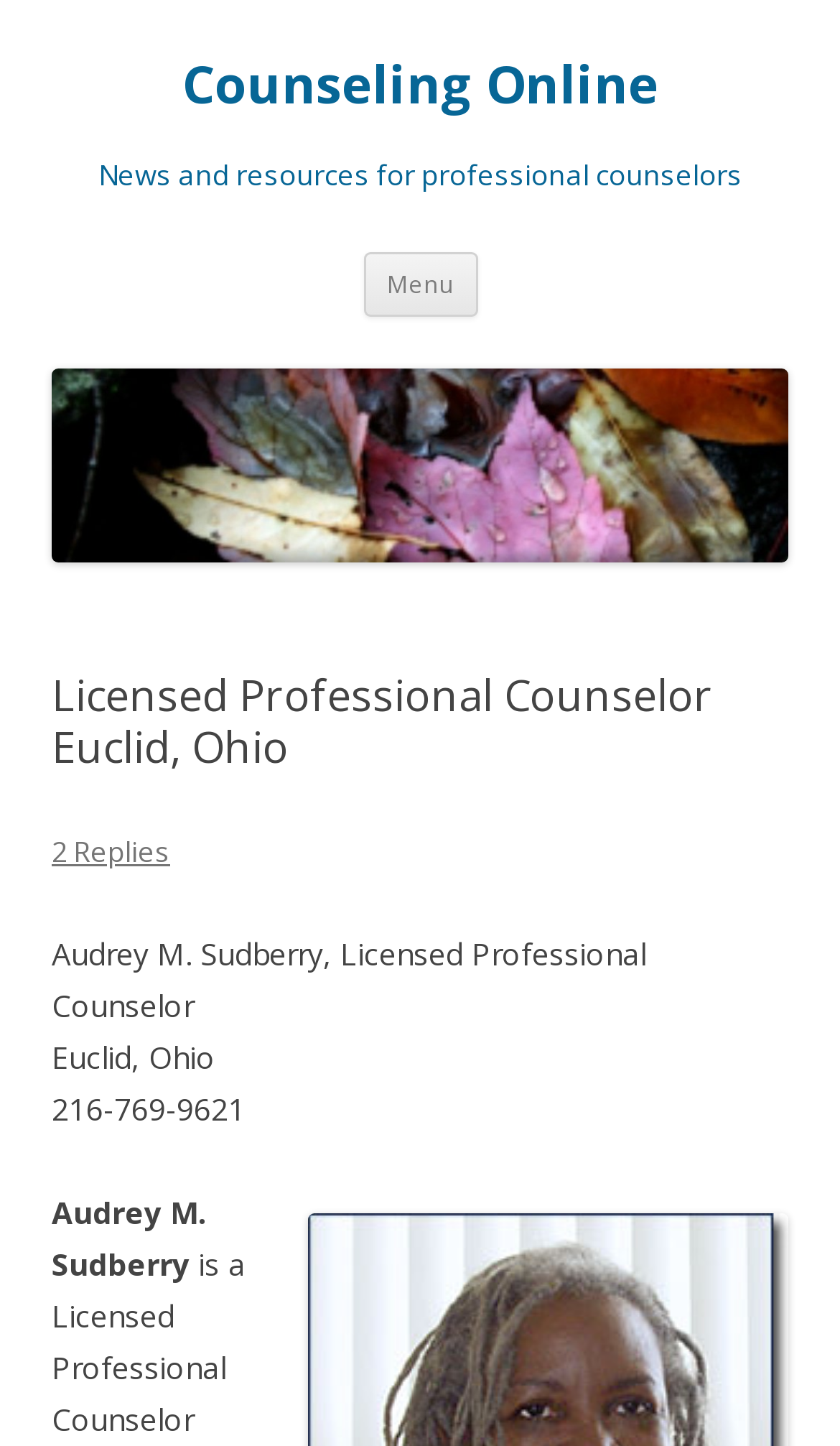Identify the bounding box for the UI element described as: "parent_node: Counseling Online". Ensure the coordinates are four float numbers between 0 and 1, formatted as [left, top, right, bottom].

[0.062, 0.366, 0.938, 0.394]